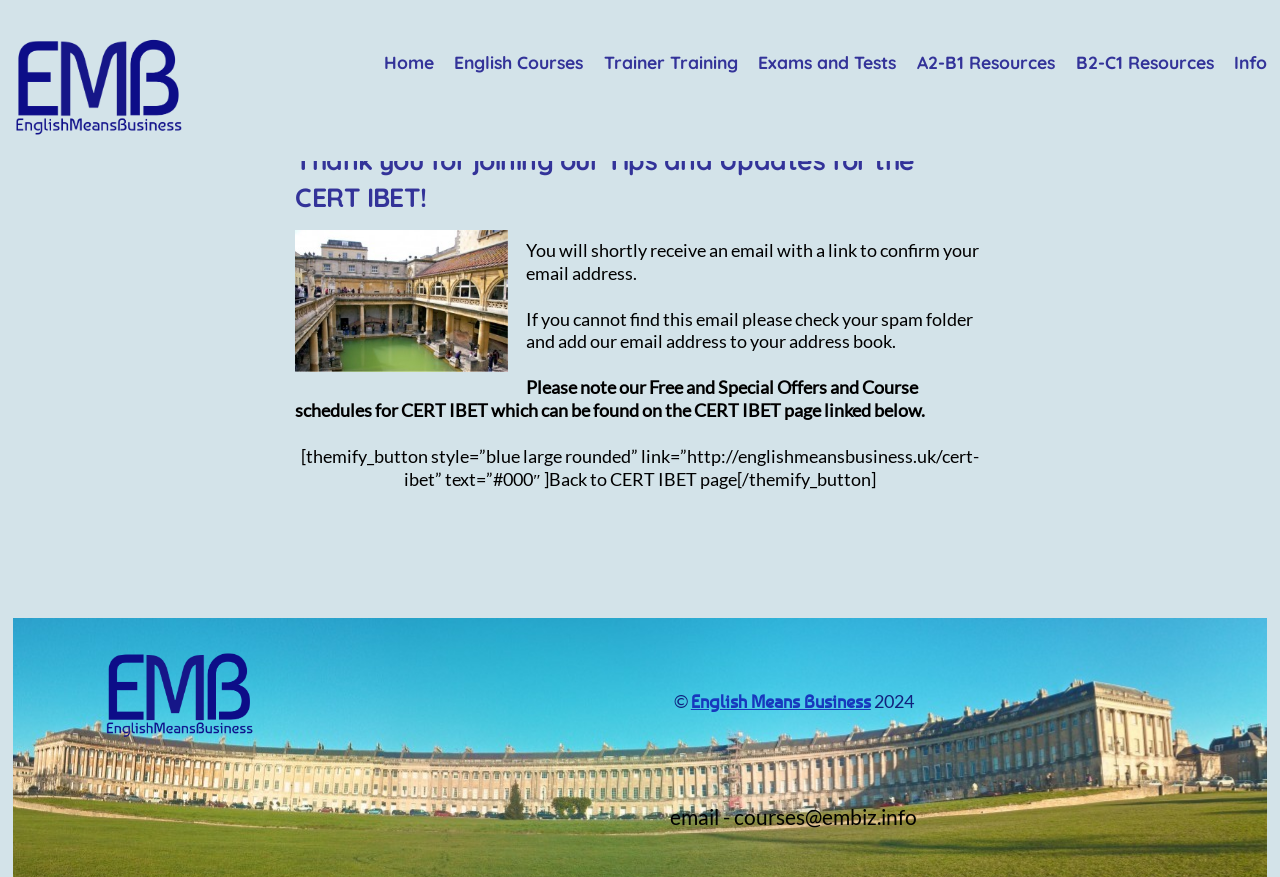What should the user do if they cannot find the email?
Answer the question with as much detail as possible.

If the user cannot find the email, they should check their spam folder and add the email address to their address book, as instructed in the text 'If you cannot find this email please check your spam folder and add our email address to your address book.'